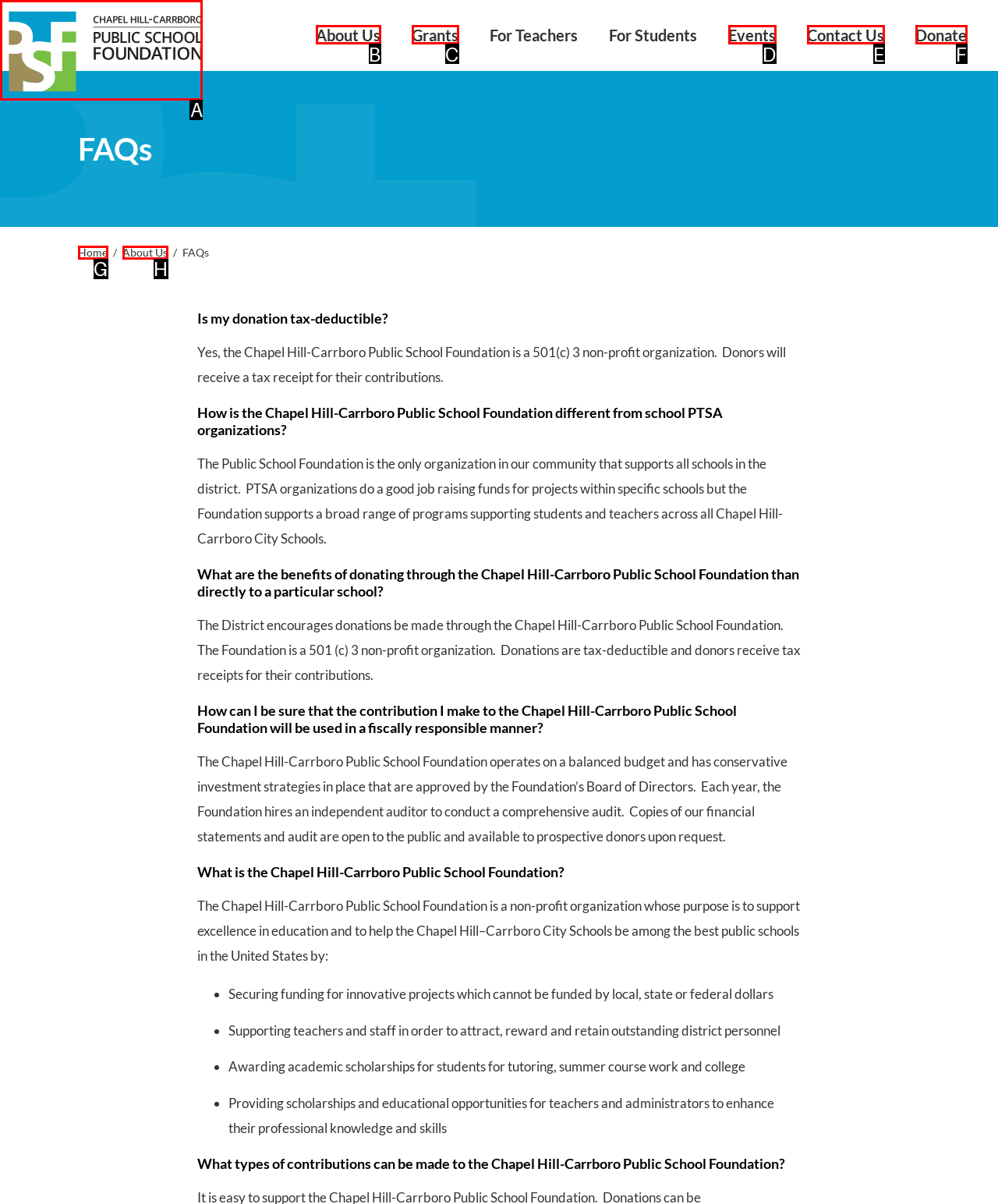For the task "Click on How to Watch RTBF in Canada", which option's letter should you click? Answer with the letter only.

None